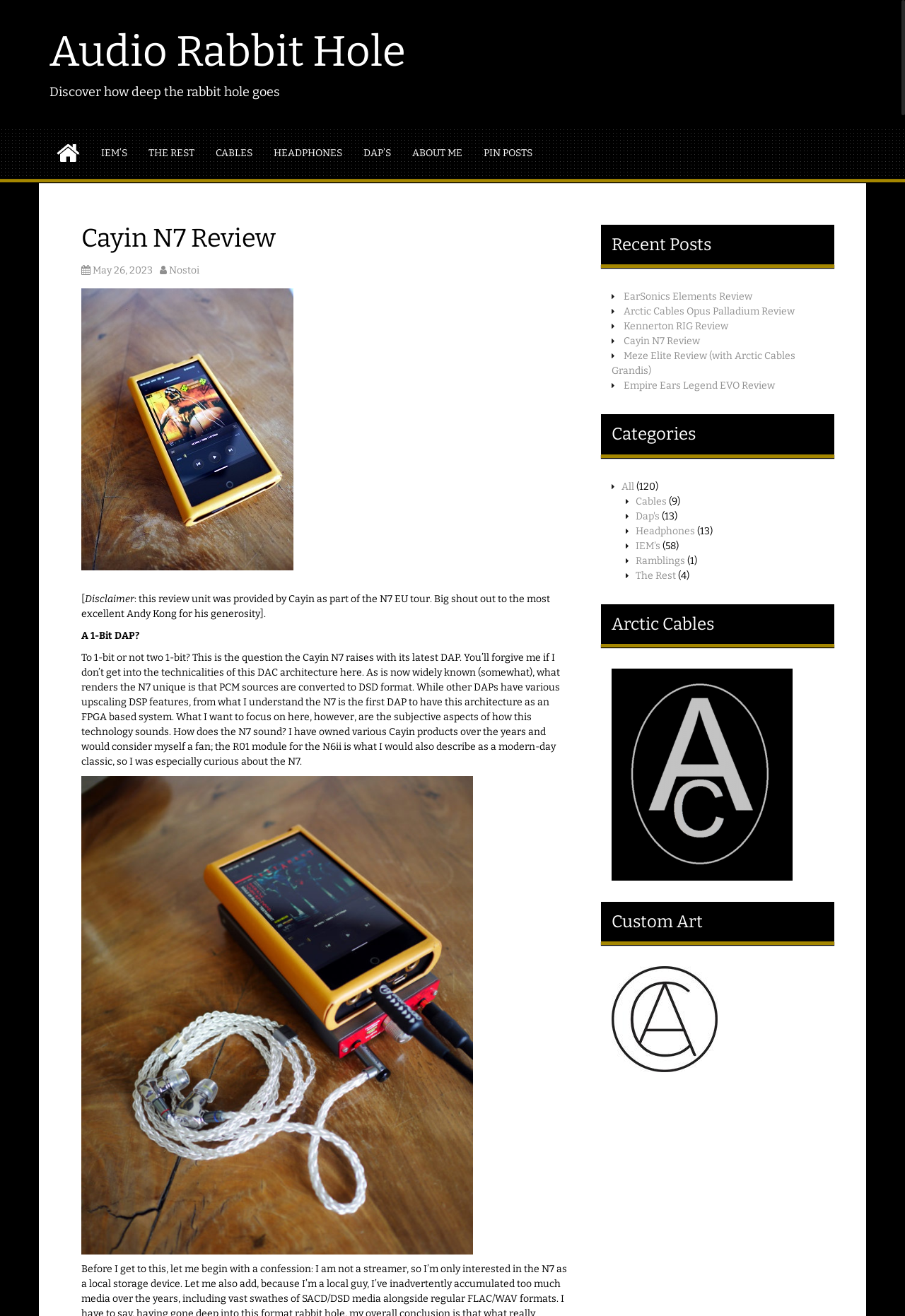Given the element description, predict the bounding box coordinates in the format (top-left x, top-left y, bottom-right x, bottom-right y). Make sure all values are between 0 and 1. Here is the element description: Kennerton RIG Review

[0.689, 0.243, 0.805, 0.253]